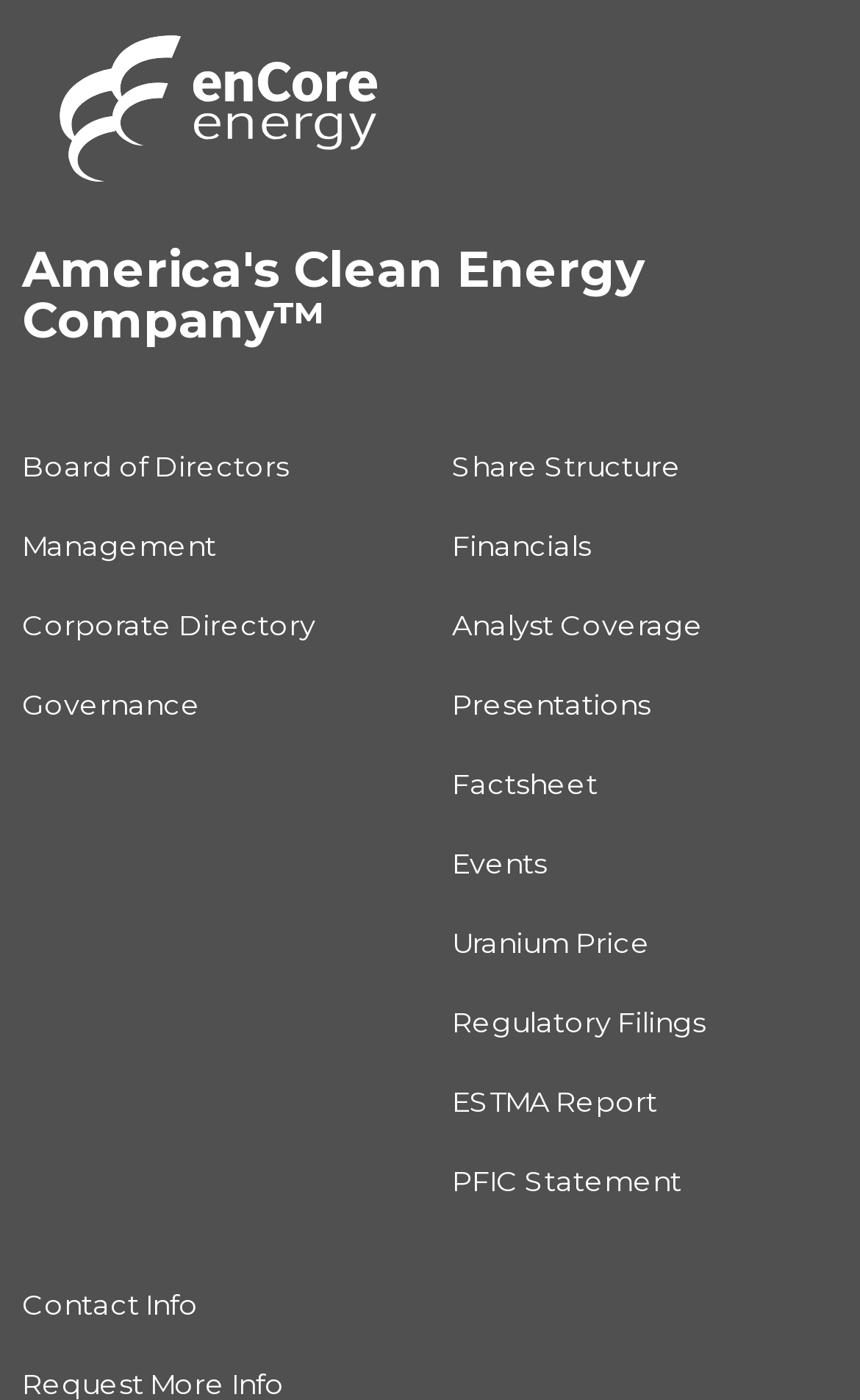What is the topic of the link at the bottom left?
Give a single word or phrase answer based on the content of the image.

Contact Info